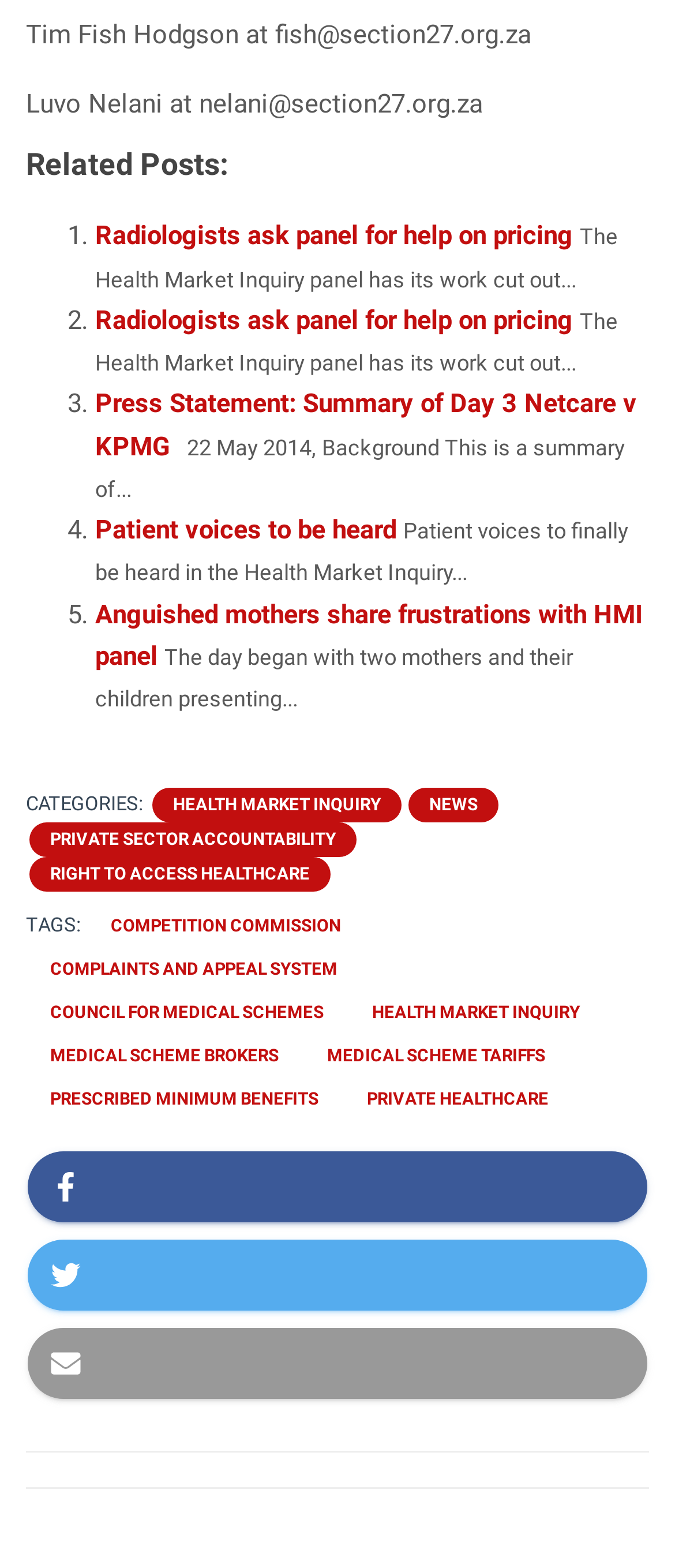Use one word or a short phrase to answer the question provided: 
What is the email address of Tim Fish Hodgson?

fish@section27.org.za